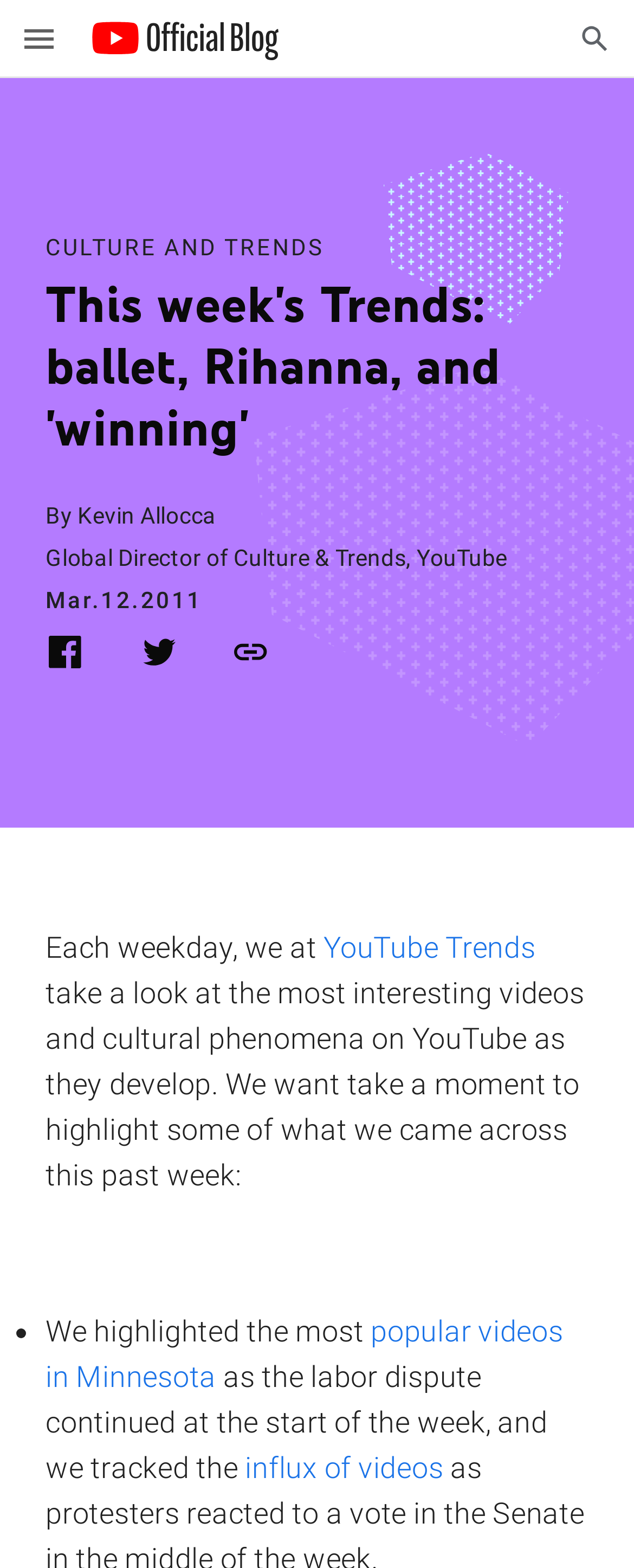Answer the question in one word or a short phrase:
What is the author's title?

Global Director of Culture & Trends